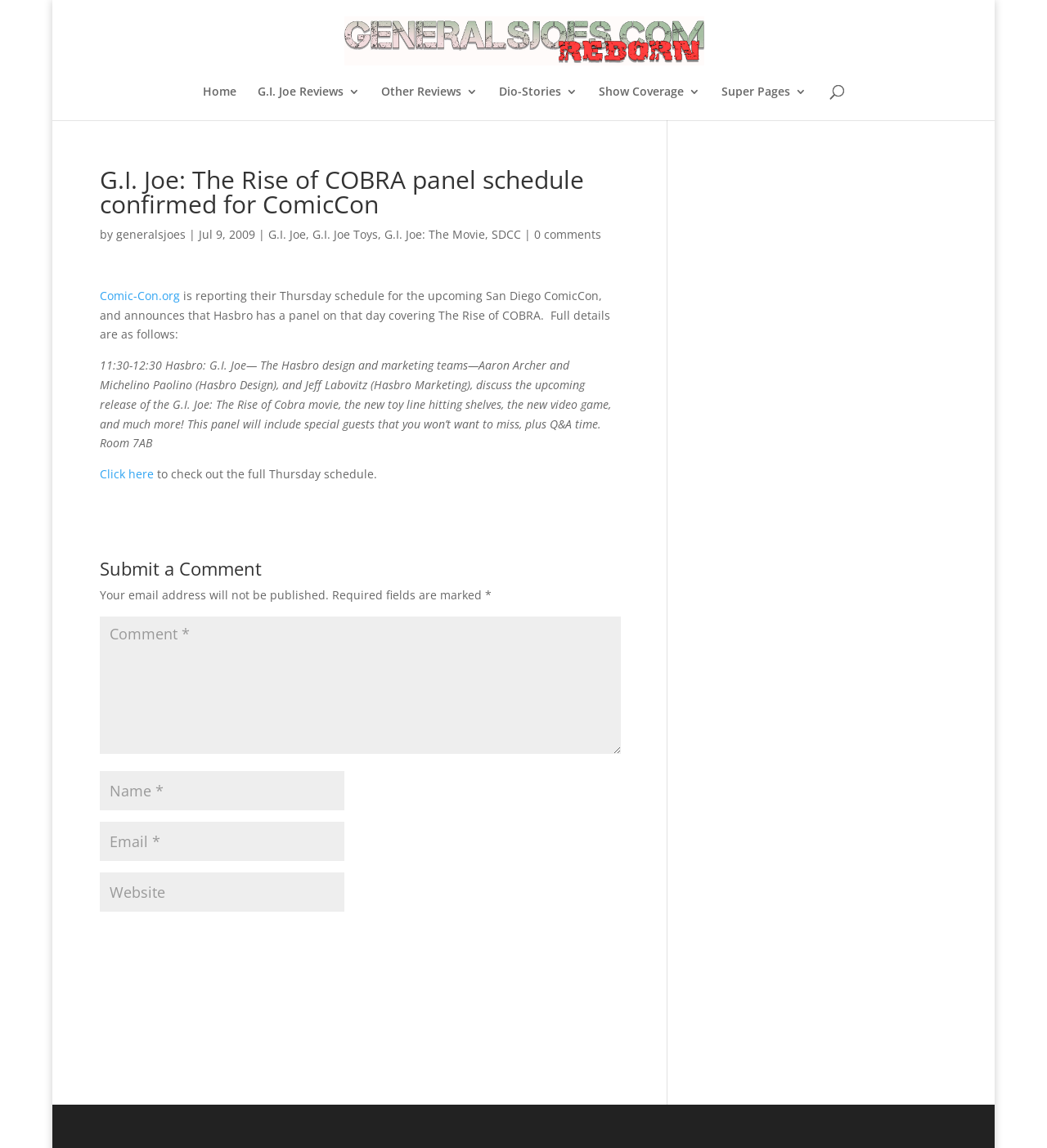Select the bounding box coordinates of the element I need to click to carry out the following instruction: "Click on the Comic-Con.org link".

[0.095, 0.251, 0.172, 0.264]